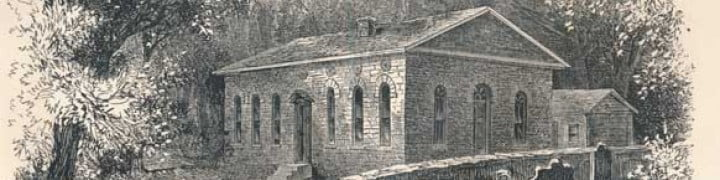Provide a short answer using a single word or phrase for the following question: 
What is the significance of May 4, 1936?

Discussions surrounding schism